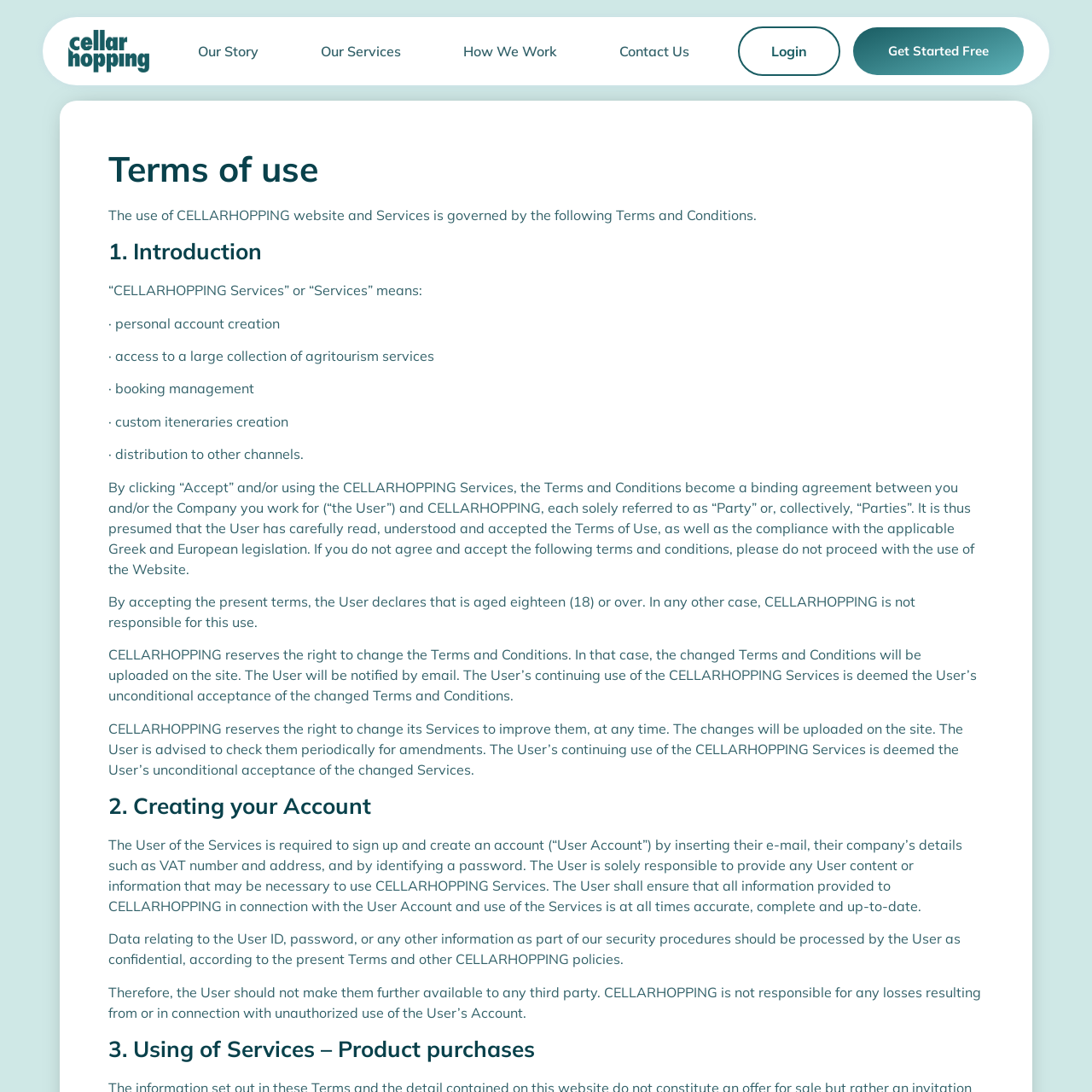Identify the bounding box for the UI element specified in this description: "Login". The coordinates must be four float numbers between 0 and 1, formatted as [left, top, right, bottom].

[0.676, 0.024, 0.77, 0.07]